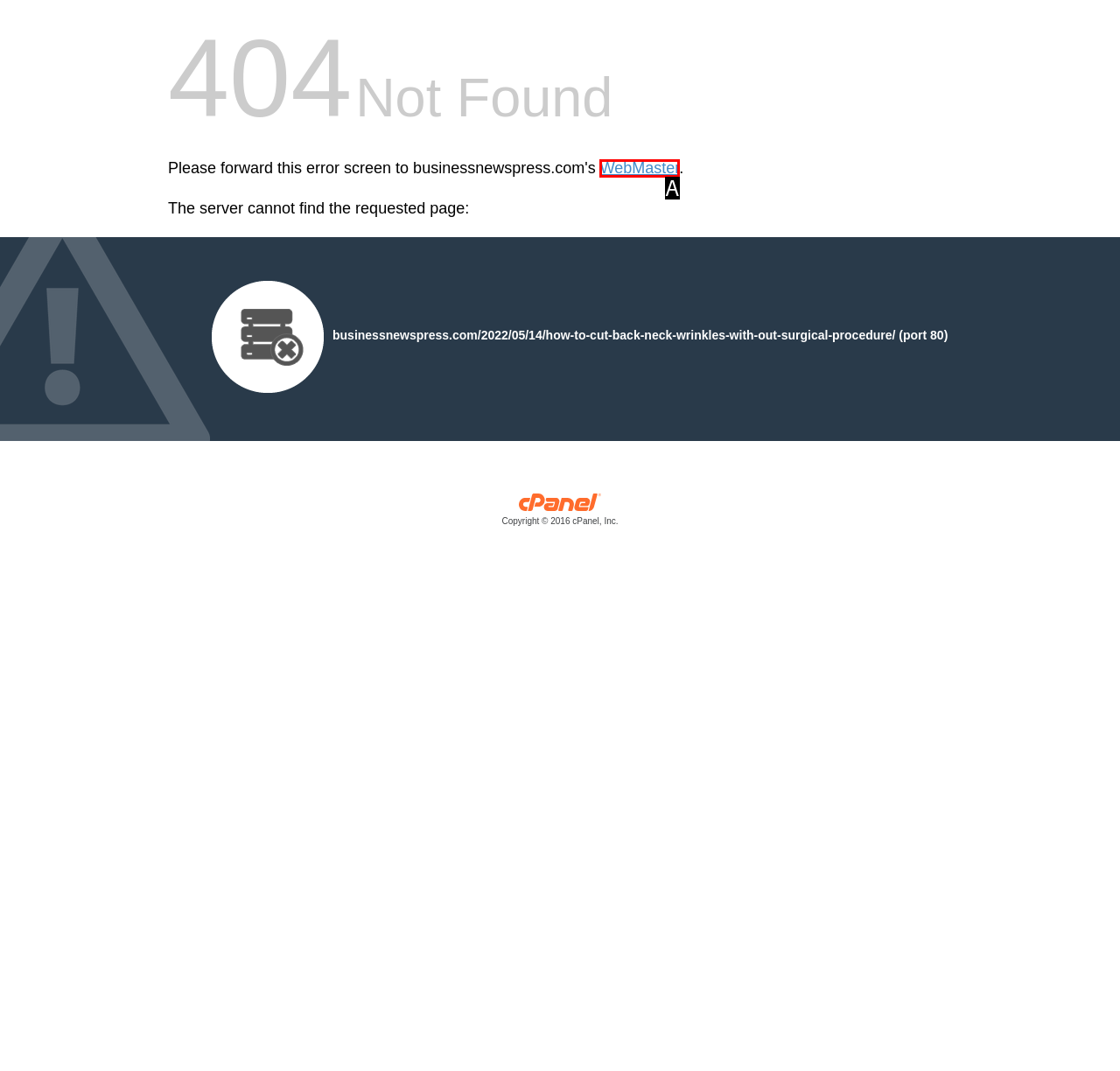Given the description: WebMaster, pick the option that matches best and answer with the corresponding letter directly.

A